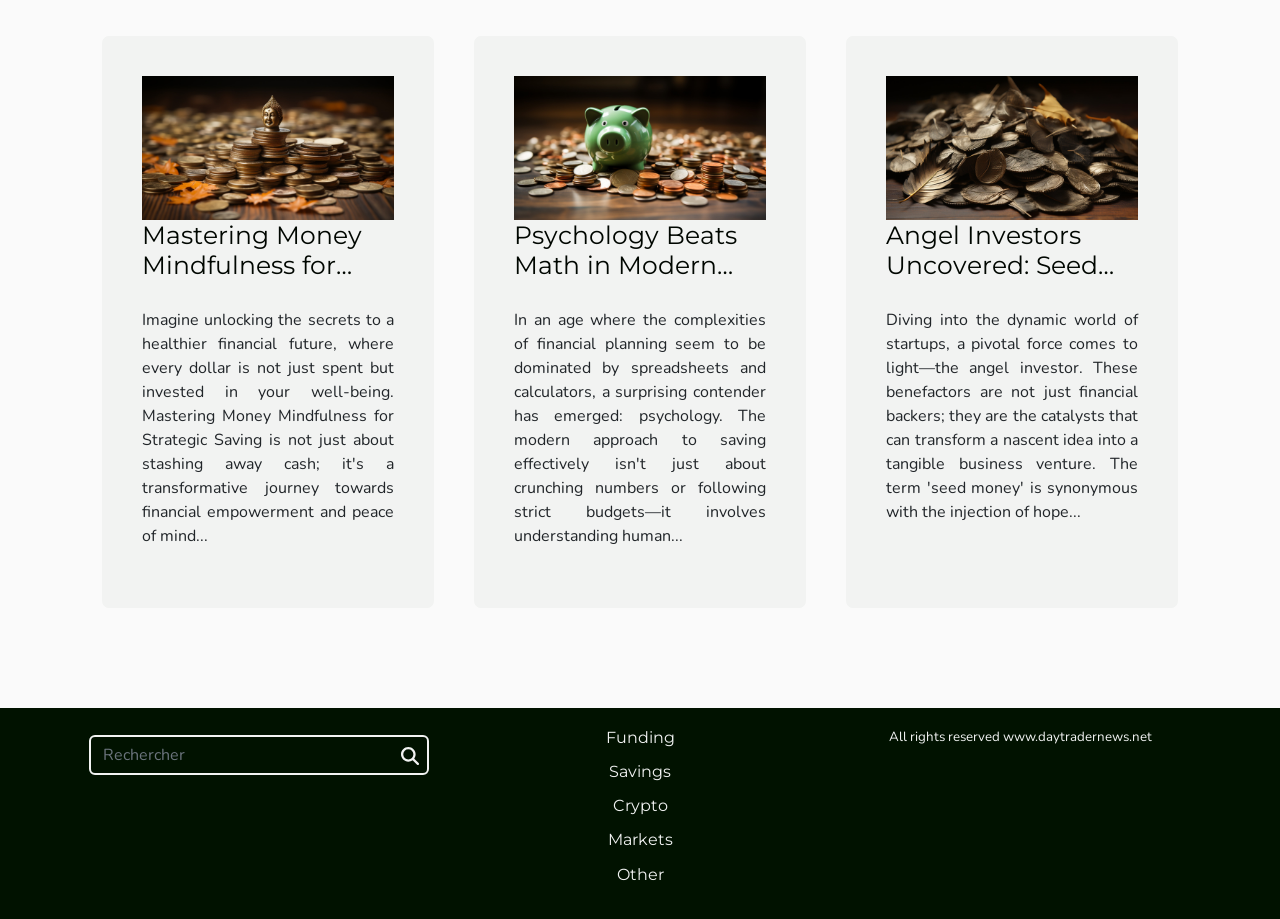Please determine the bounding box coordinates of the element's region to click in order to carry out the following instruction: "Learn about Psychology Beats Math in Modern Savings Strategies". The coordinates should be four float numbers between 0 and 1, i.e., [left, top, right, bottom].

[0.402, 0.148, 0.598, 0.172]